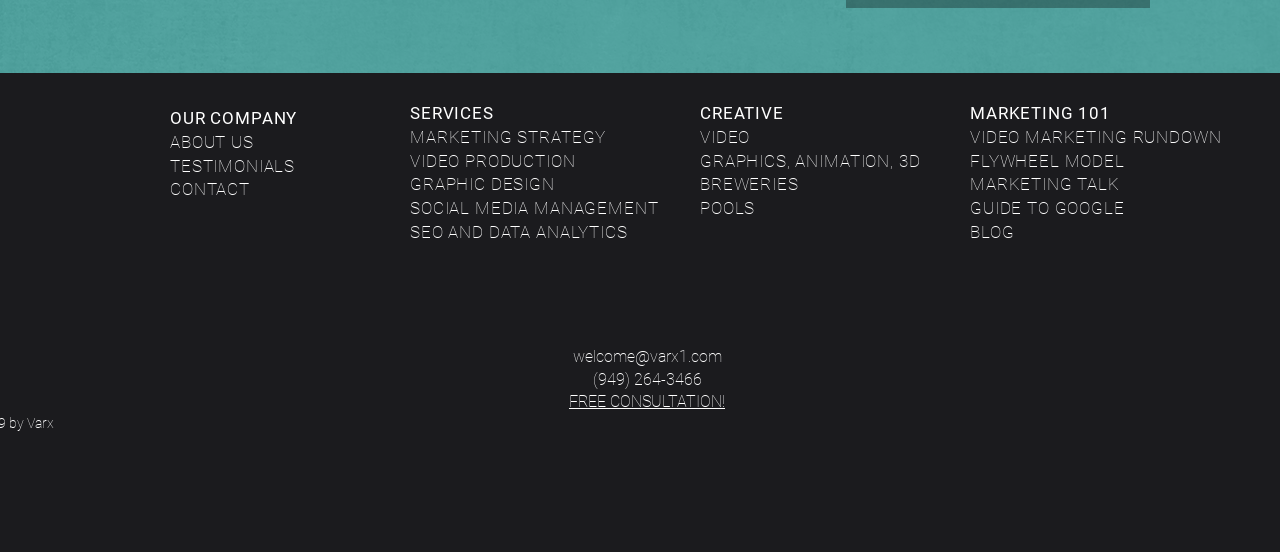Please determine the bounding box coordinates of the element to click on in order to accomplish the following task: "View Essentials". Ensure the coordinates are four float numbers ranging from 0 to 1, i.e., [left, top, right, bottom].

None